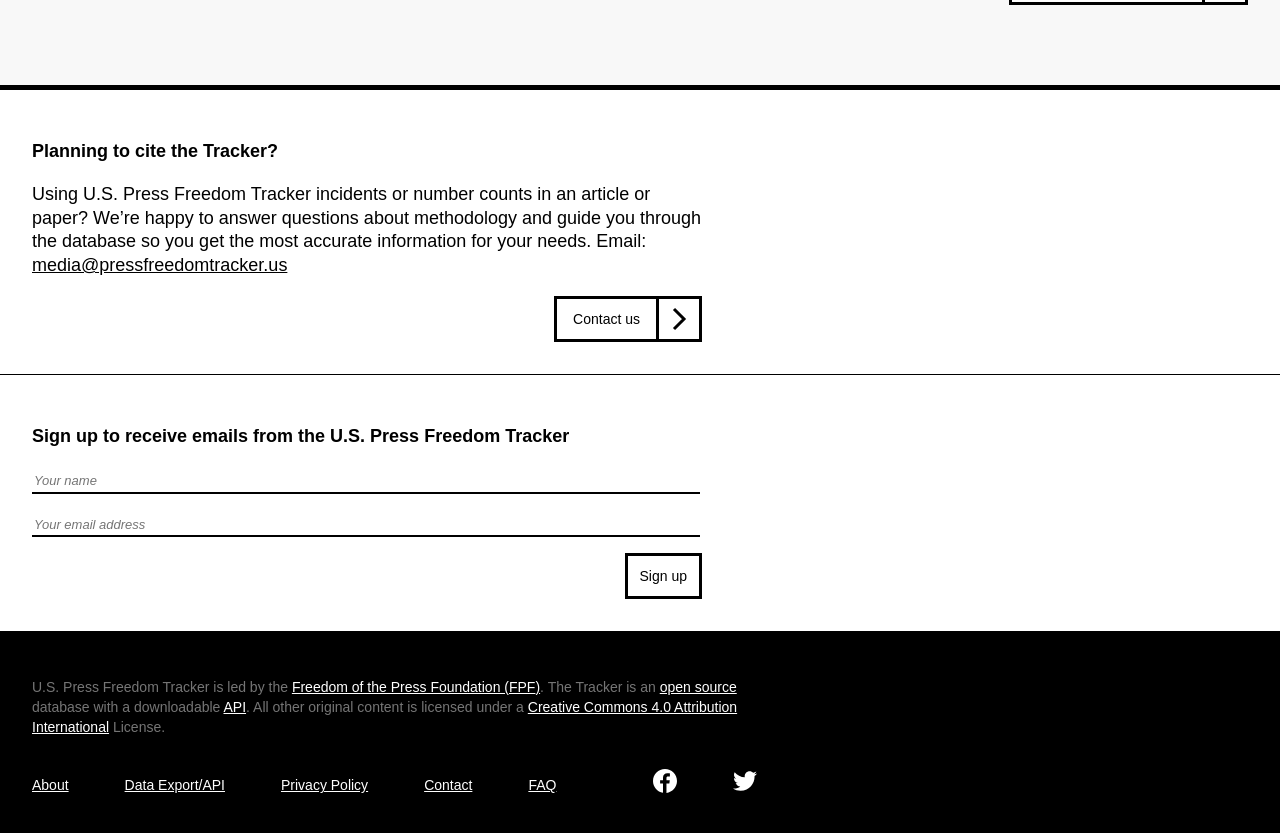For the element described, predict the bounding box coordinates as (top-left x, top-left y, bottom-right x, bottom-right y). All values should be between 0 and 1. Element description: open source

[0.515, 0.815, 0.576, 0.834]